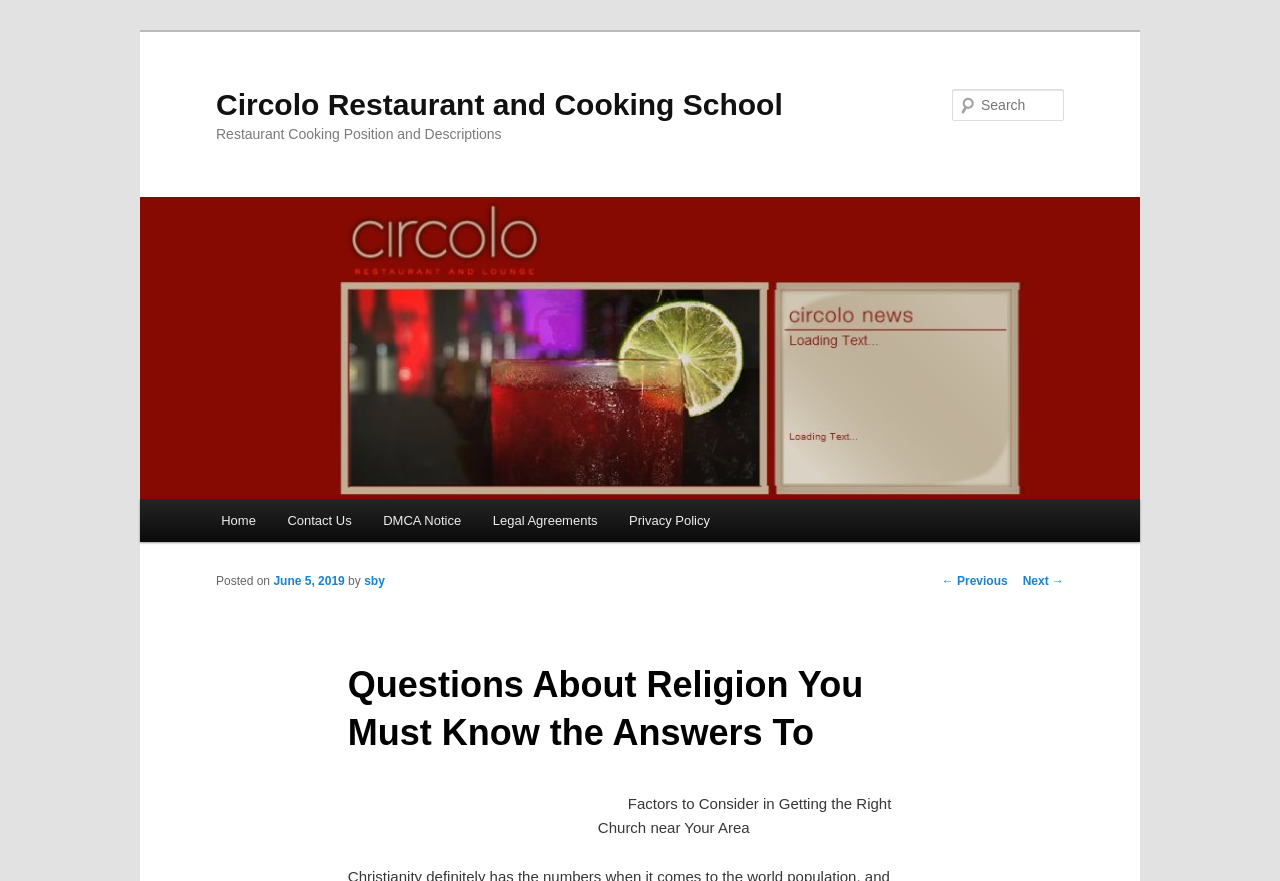Mark the bounding box of the element that matches the following description: "June 5, 2019".

[0.214, 0.652, 0.269, 0.668]